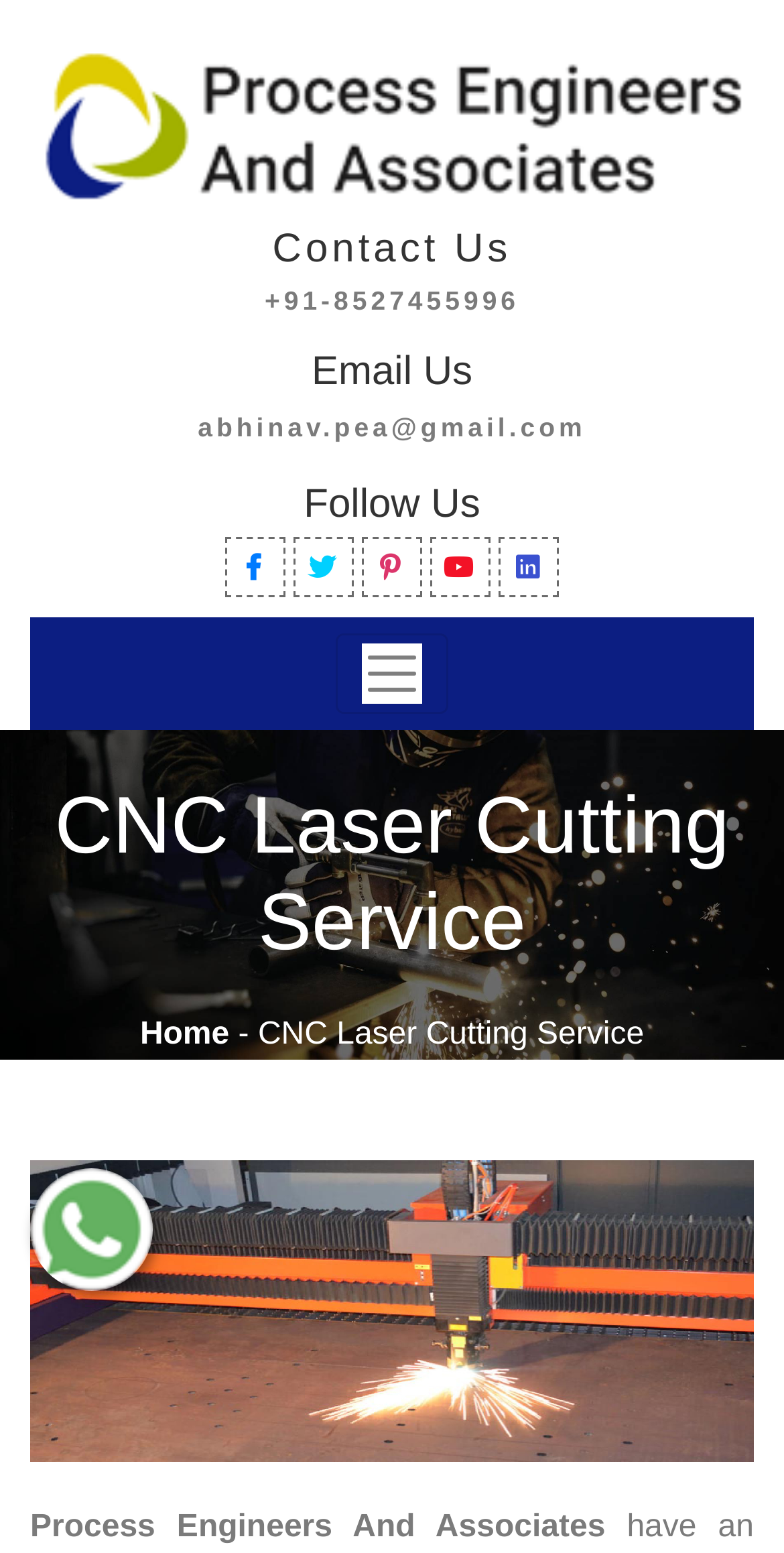Find the bounding box coordinates of the element to click in order to complete this instruction: "Call the phone number". The bounding box coordinates must be four float numbers between 0 and 1, denoted as [left, top, right, bottom].

[0.038, 0.179, 0.962, 0.204]